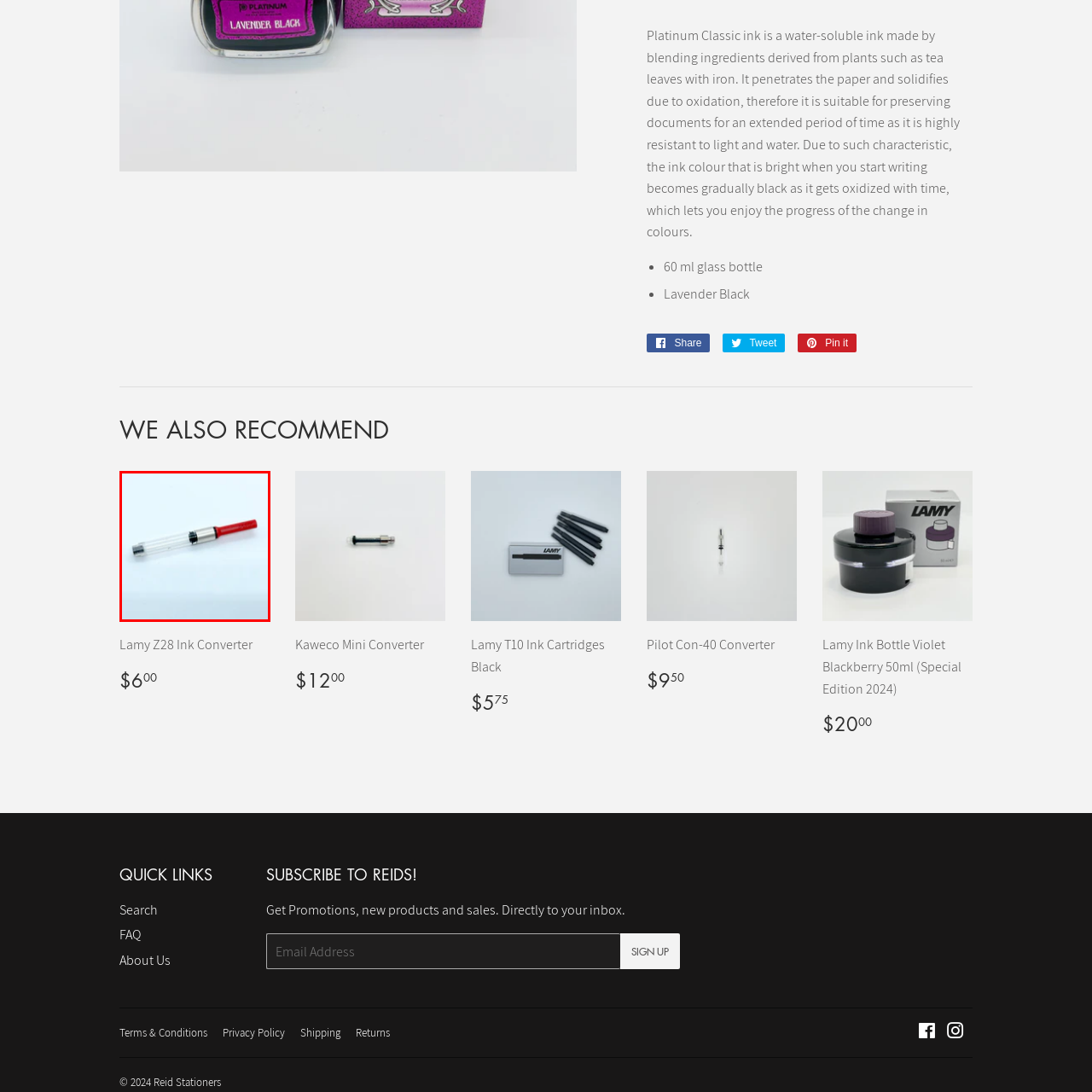Explain thoroughly what is happening in the image that is surrounded by the red box.

This image showcases a Lamy Z28 Ink Converter, a practical accessory designed for use with Lamy fountain pens. The converter features a transparent body that allows users to see the ink level, complemented by a distinctive red plastic end for easy gripping. The metal section enhances durability while facilitating the smooth transfer of ink from your chosen ink bottle to the pen. This converter is ideal for those who prefer bottled ink over cartridges, offering a sustainable and customizable writing experience.